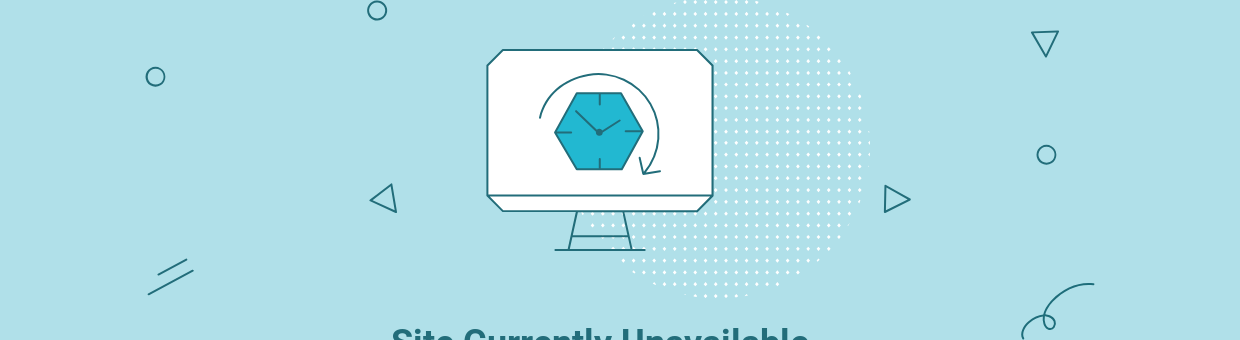What type of font is used for the text?
Analyze the image and deliver a detailed answer to the question.

The text 'Site Currently Unavailable' is presented in a clear, bold font, ensuring easy readability and effectively communicating the message of the site's unavailability.